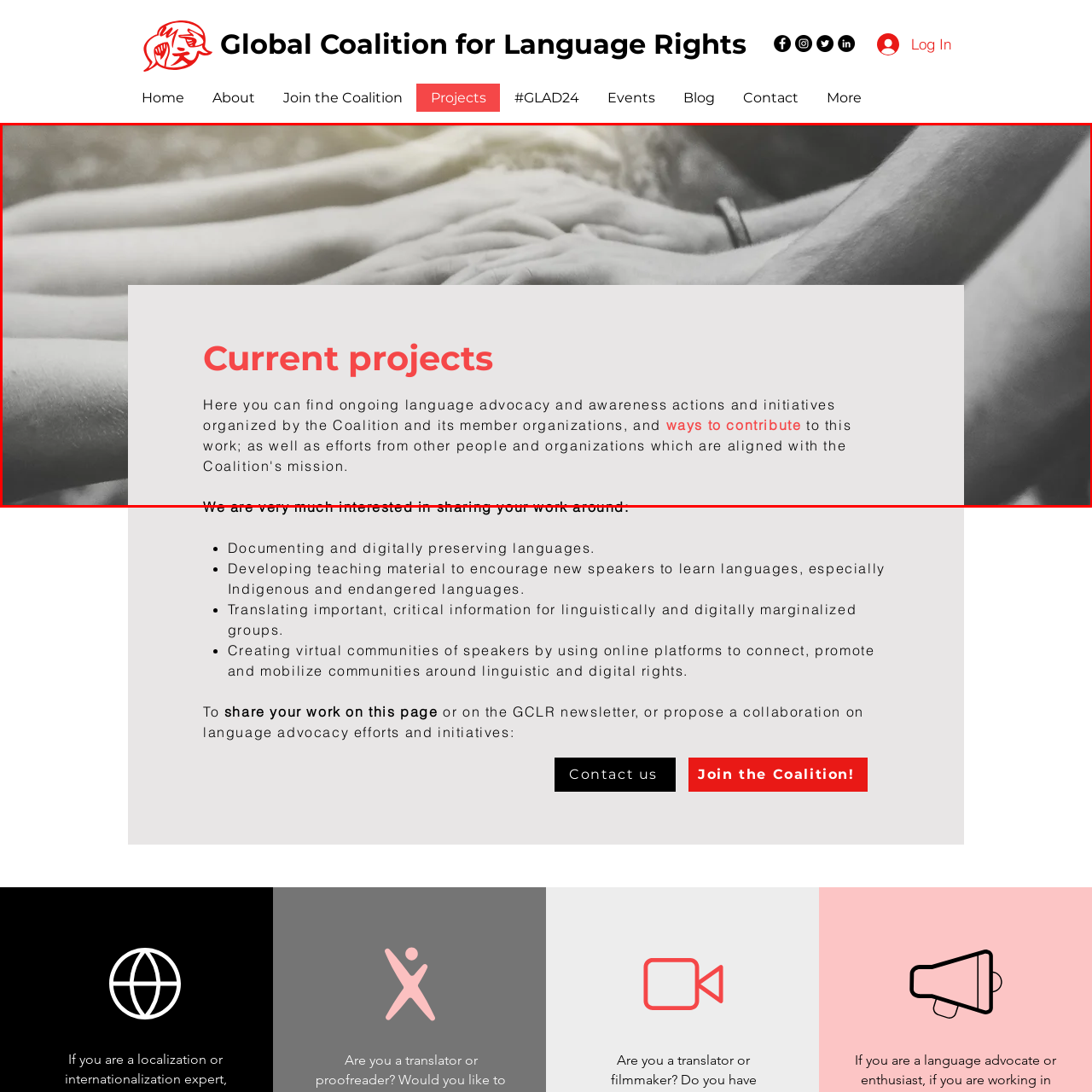Focus on the content inside the red-outlined area of the image and answer the ensuing question in detail, utilizing the information presented: What is the purpose of the Global Coalition for Language Rights?

The accompanying text emphasizes the Coalition's commitment to fostering involvement from individuals and groups, inviting them to contribute to efforts that support linguistic diversity and rights. This suggests that the purpose of the Global Coalition for Language Rights is to promote and protect linguistic diversity and rights.